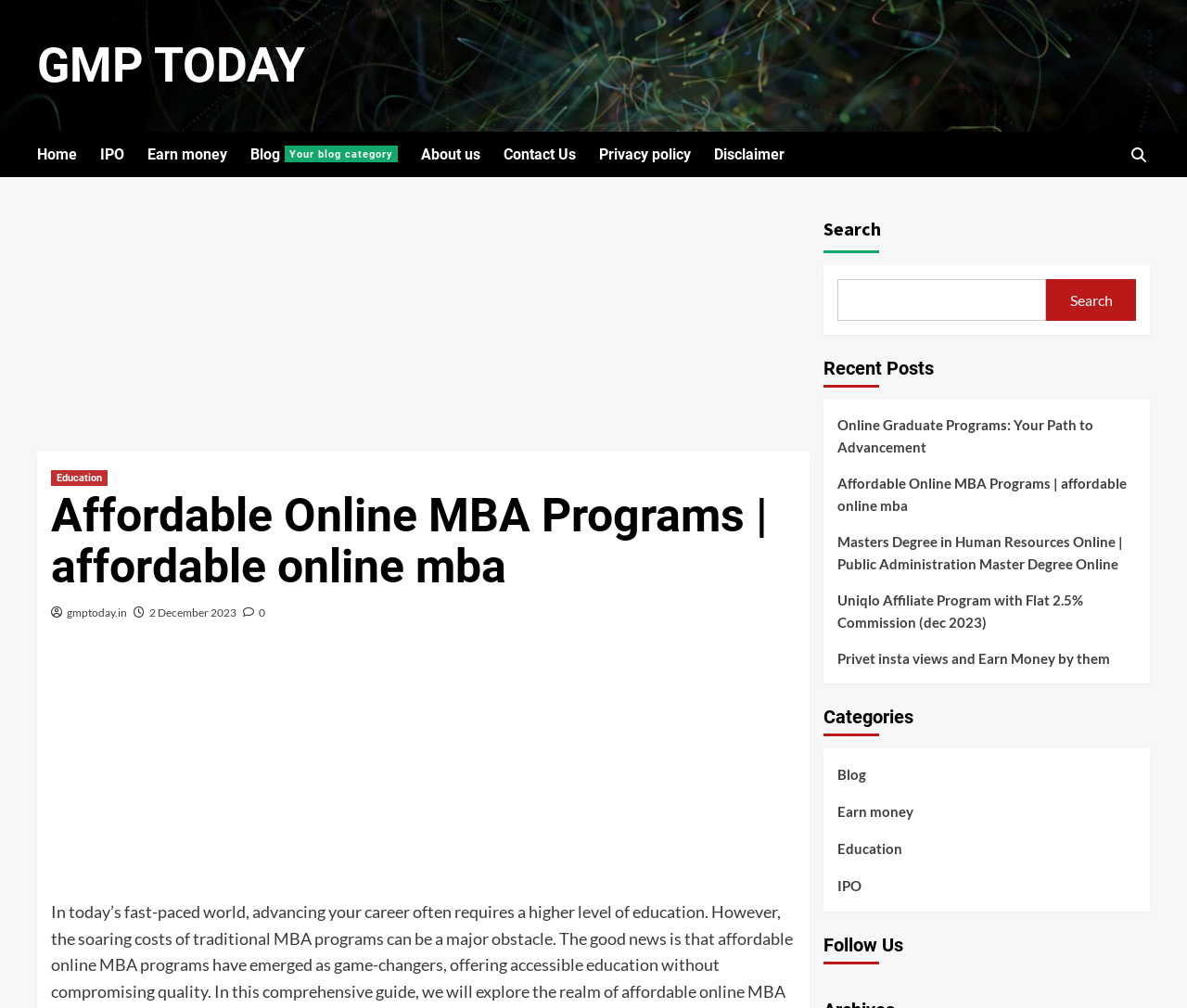How many social media platforms are listed under 'Follow Us'? Examine the screenshot and reply using just one word or a brief phrase.

Not specified